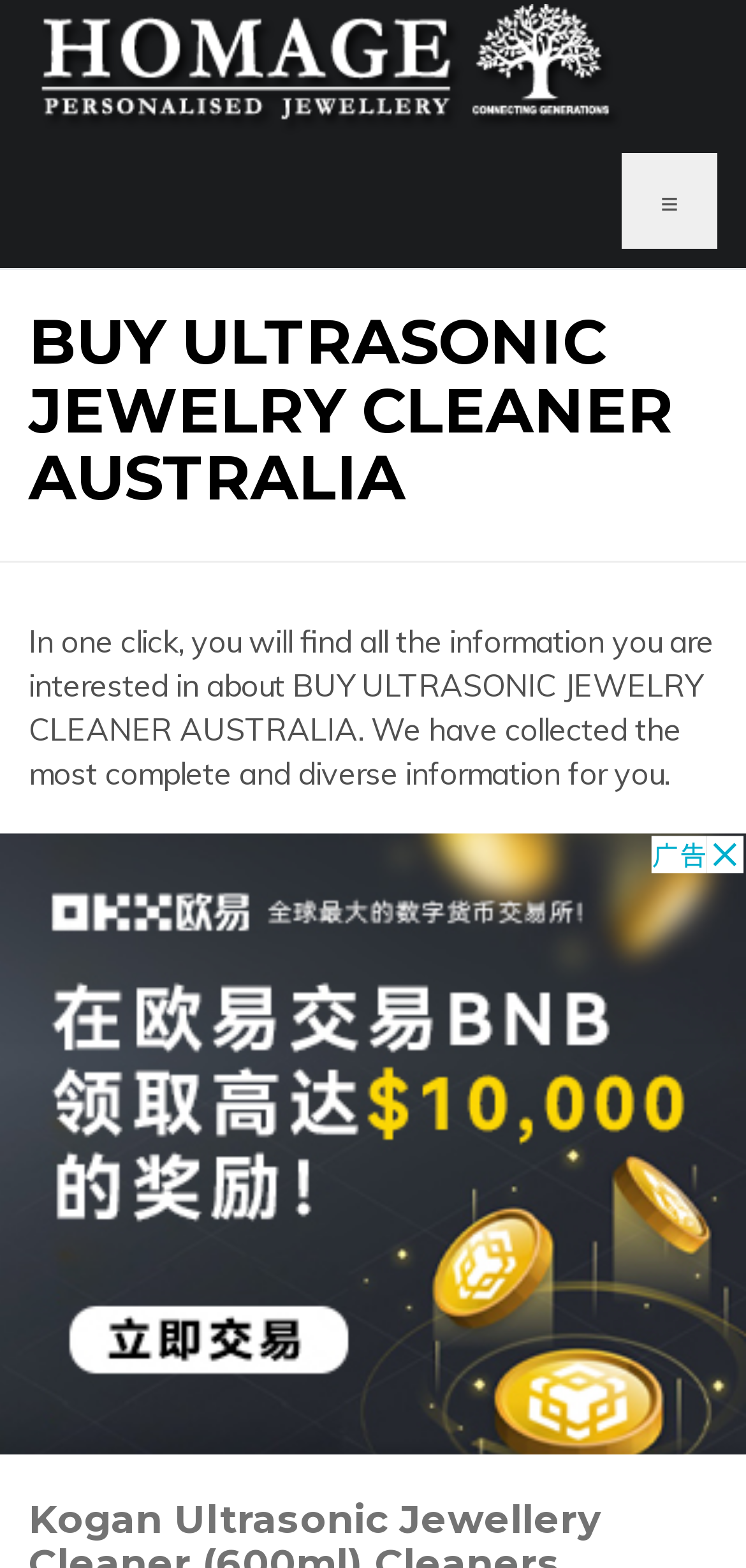Answer the question using only one word or a concise phrase: How many sections are there on the homepage?

At least 3